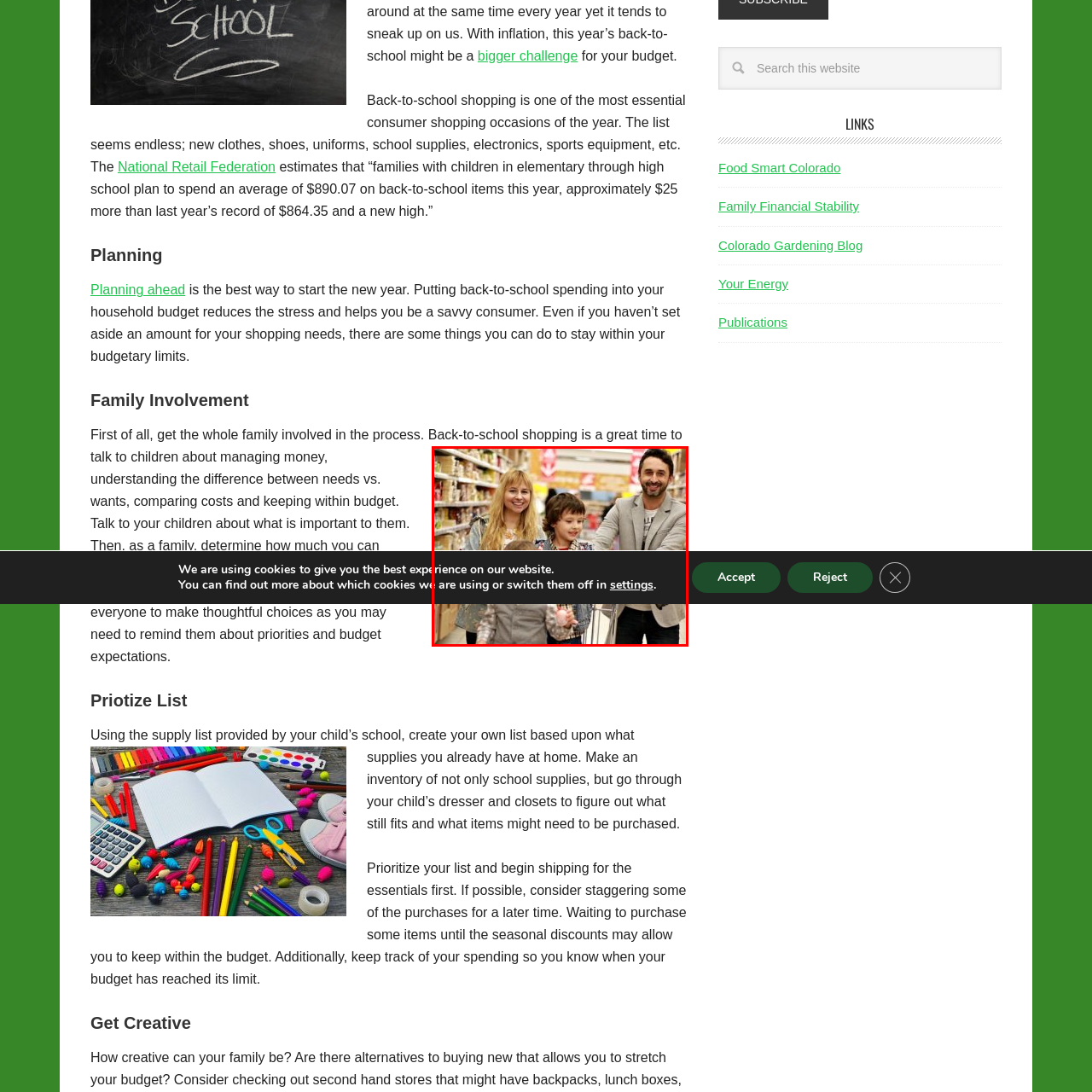Please provide a comprehensive caption for the image highlighted in the red box.

The image features a joyful family engaged in a shopping experience, likely as part of their back-to-school preparations. The mother, with long blonde hair and wearing a light jacket, stands beside her son who is smiling while holding onto a shopping cart. The father, dressed in a light blazer, beams as he pushes the cart, showcasing their contentment and active involvement in family activities. 

This scene highlights the importance of familial participation when it comes to back-to-school shopping, reflecting discussions about managing a budget and making thoughtful purchasing decisions. The background reveals store aisles stocked with a variety of products, emphasizing the vast choices available in preparing for the school year. The warmth and happiness of this family dynamic serve as a reminder of the valuable lessons that can be shared during such outings.